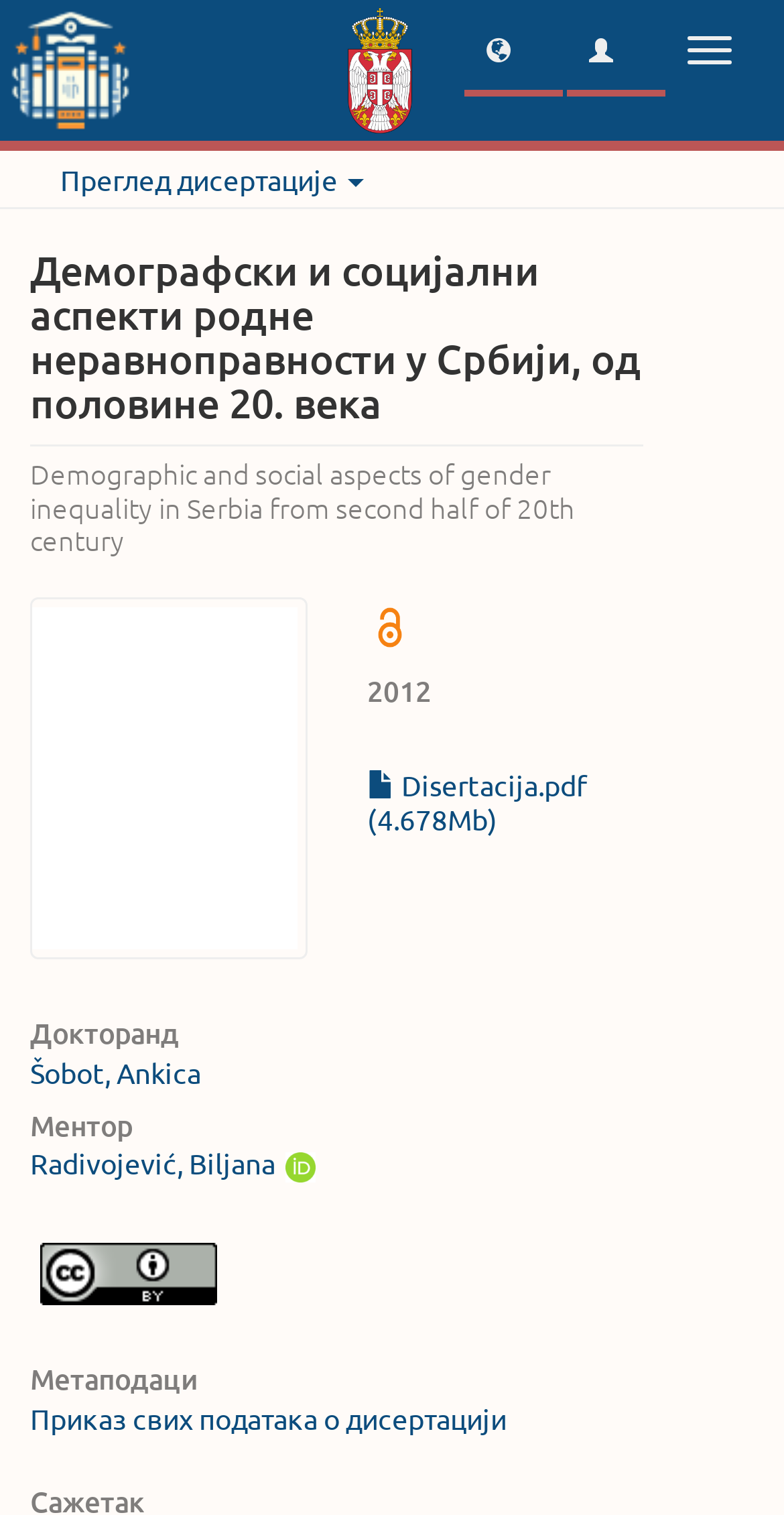Give the bounding box coordinates for the element described by: "Приказ свих података о дисертацији".

[0.038, 0.926, 0.646, 0.947]